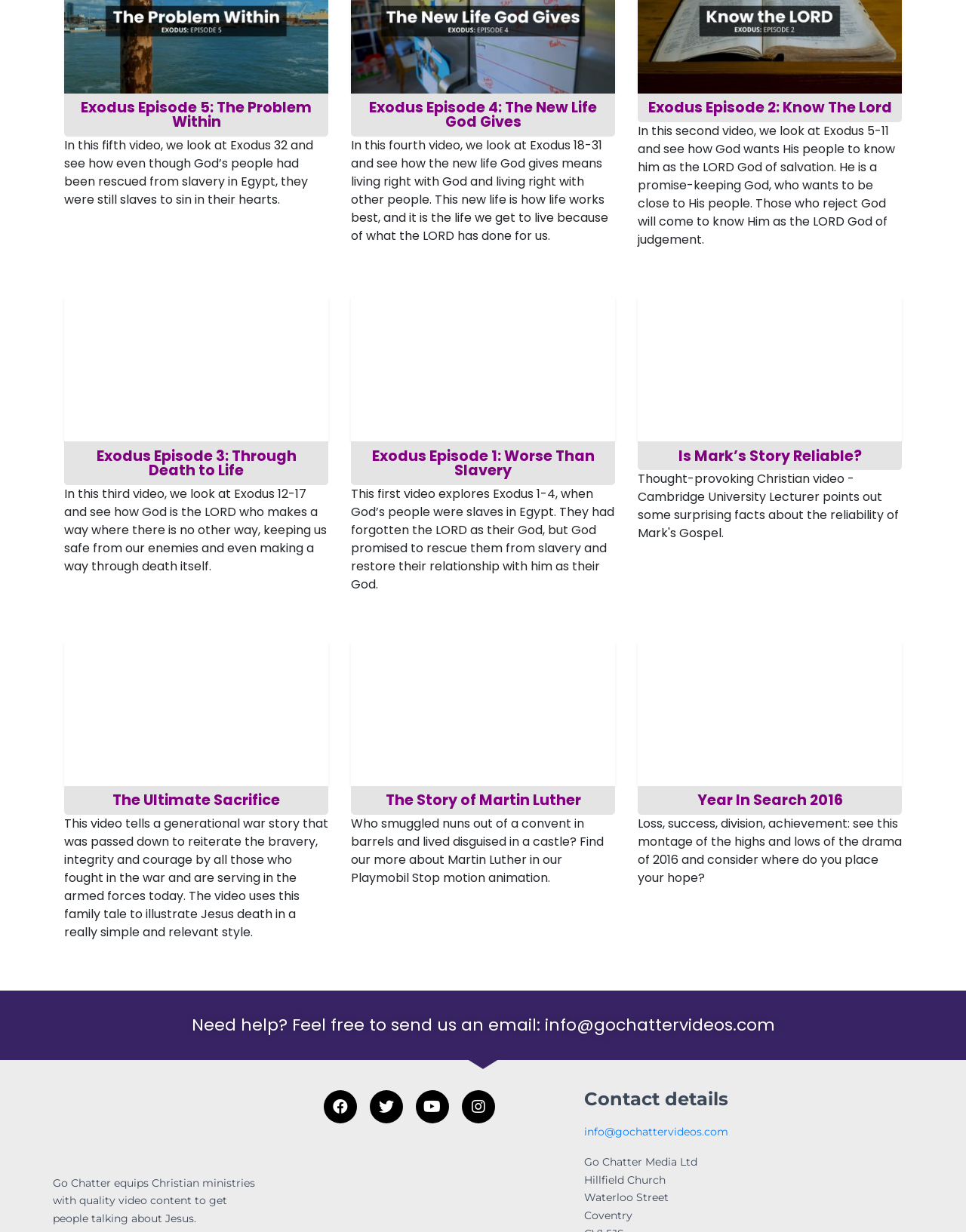Please identify the bounding box coordinates of the element's region that I should click in order to complete the following instruction: "Follow Go Chatter on Facebook". The bounding box coordinates consist of four float numbers between 0 and 1, i.e., [left, top, right, bottom].

[0.335, 0.885, 0.37, 0.912]